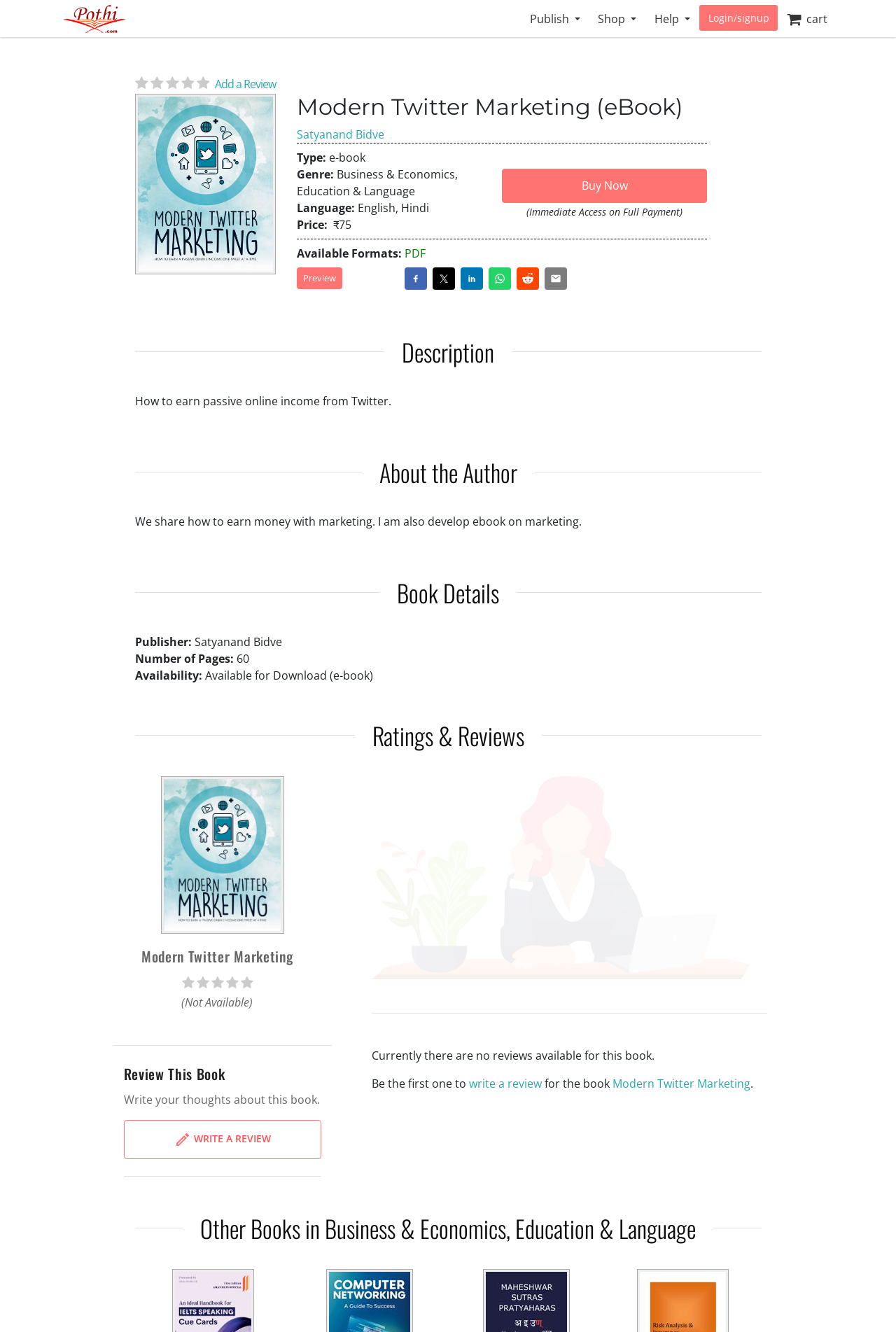Provide the bounding box coordinates of the HTML element described as: "Login/signup". The bounding box coordinates should be four float numbers between 0 and 1, i.e., [left, top, right, bottom].

[0.78, 0.003, 0.868, 0.023]